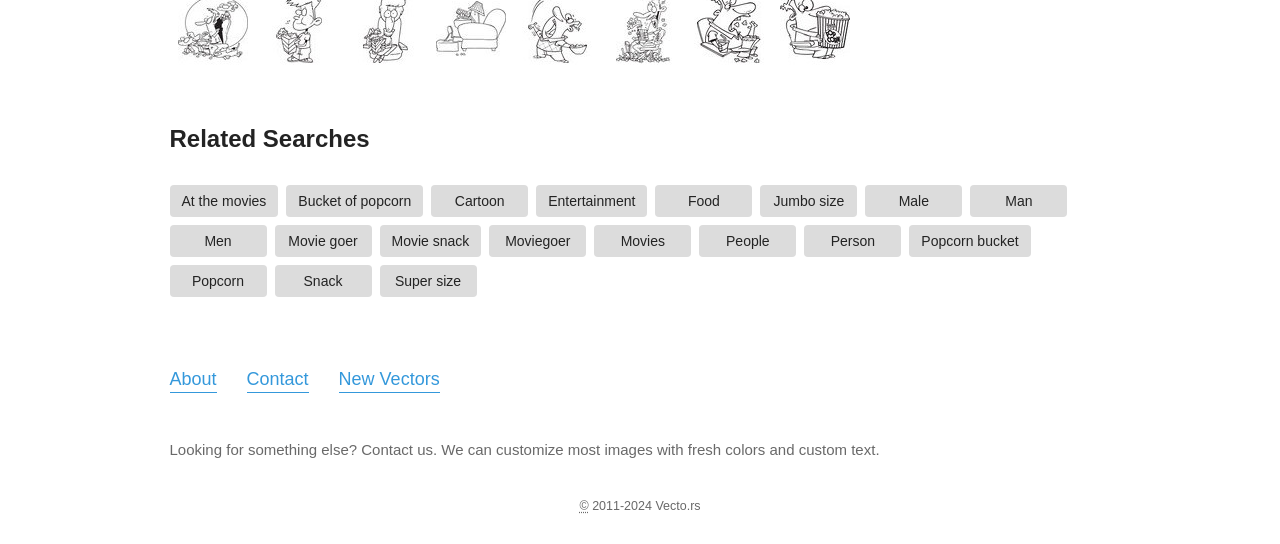How many links are there under 'Related Searches'?
Based on the image, give a one-word or short phrase answer.

17